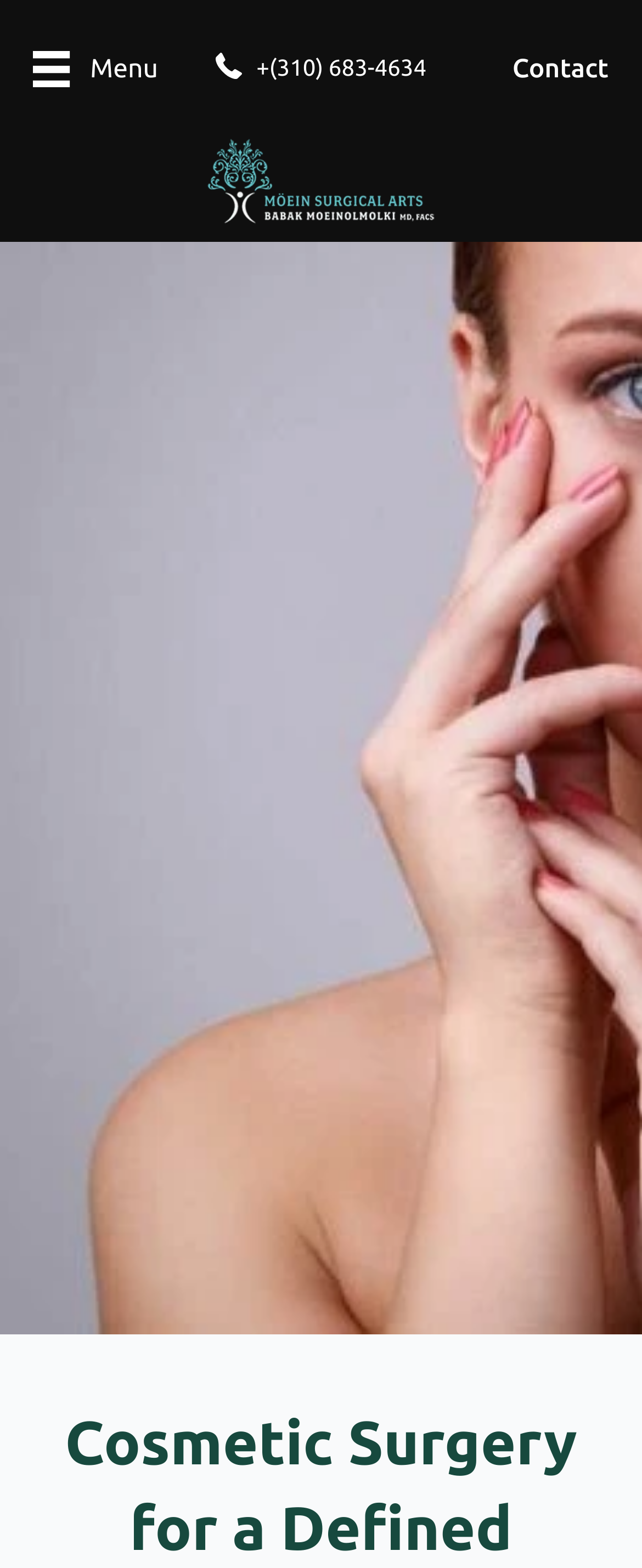Identify and provide the bounding box for the element described by: "+(310) 683-4634".

[0.399, 0.031, 0.664, 0.056]